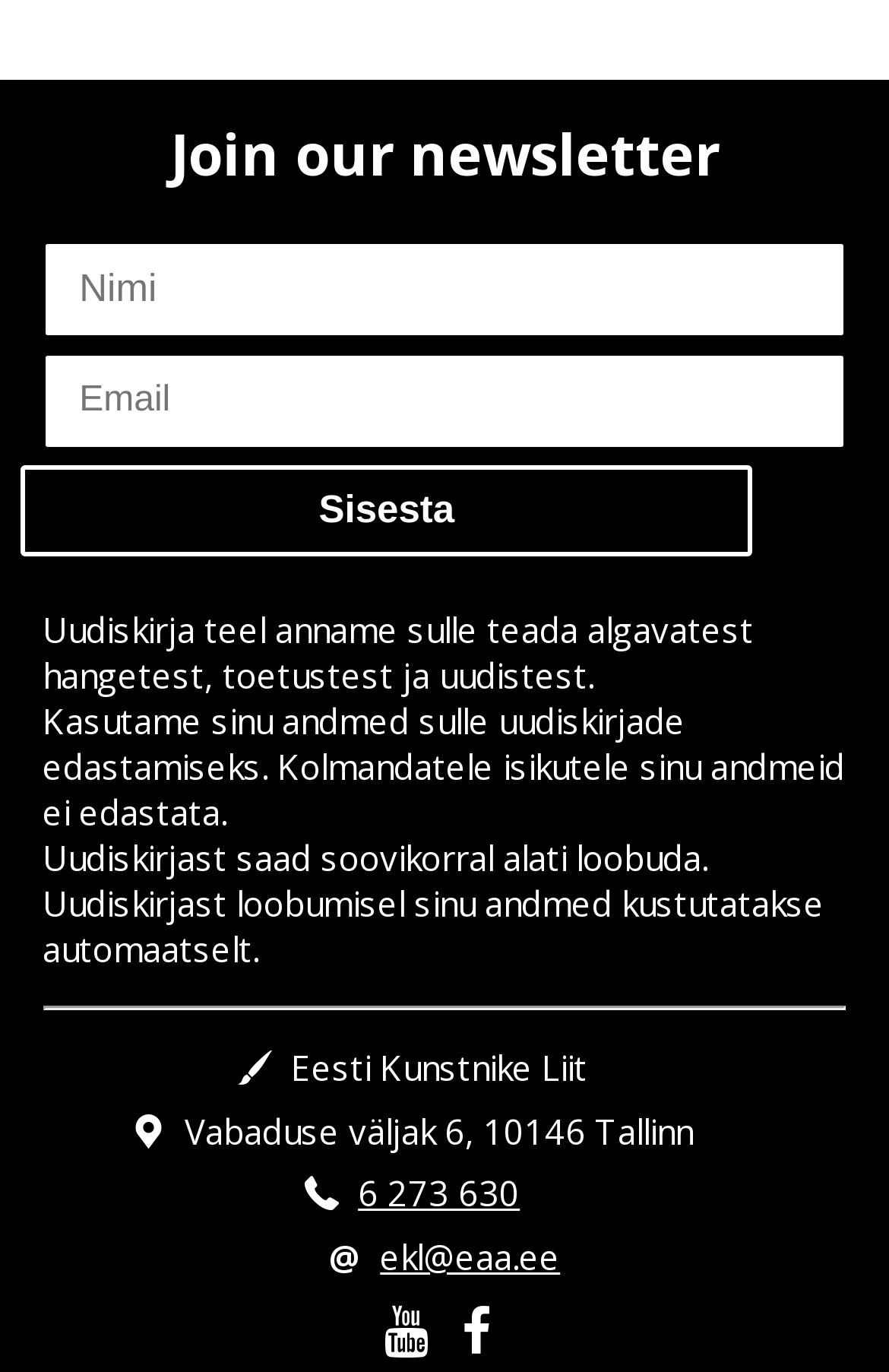What is the purpose of the newsletter?
Please provide an in-depth and detailed response to the question.

Based on the webpage, it appears that the newsletter is used to receive updates about events, supports, and news. This is inferred from the text 'Uudiskirja teel anname sulle teada algavatest hangetest, toetustest ja uudistest.' which translates to 'We will let you know about upcoming events, supports, and news through our newsletter.'